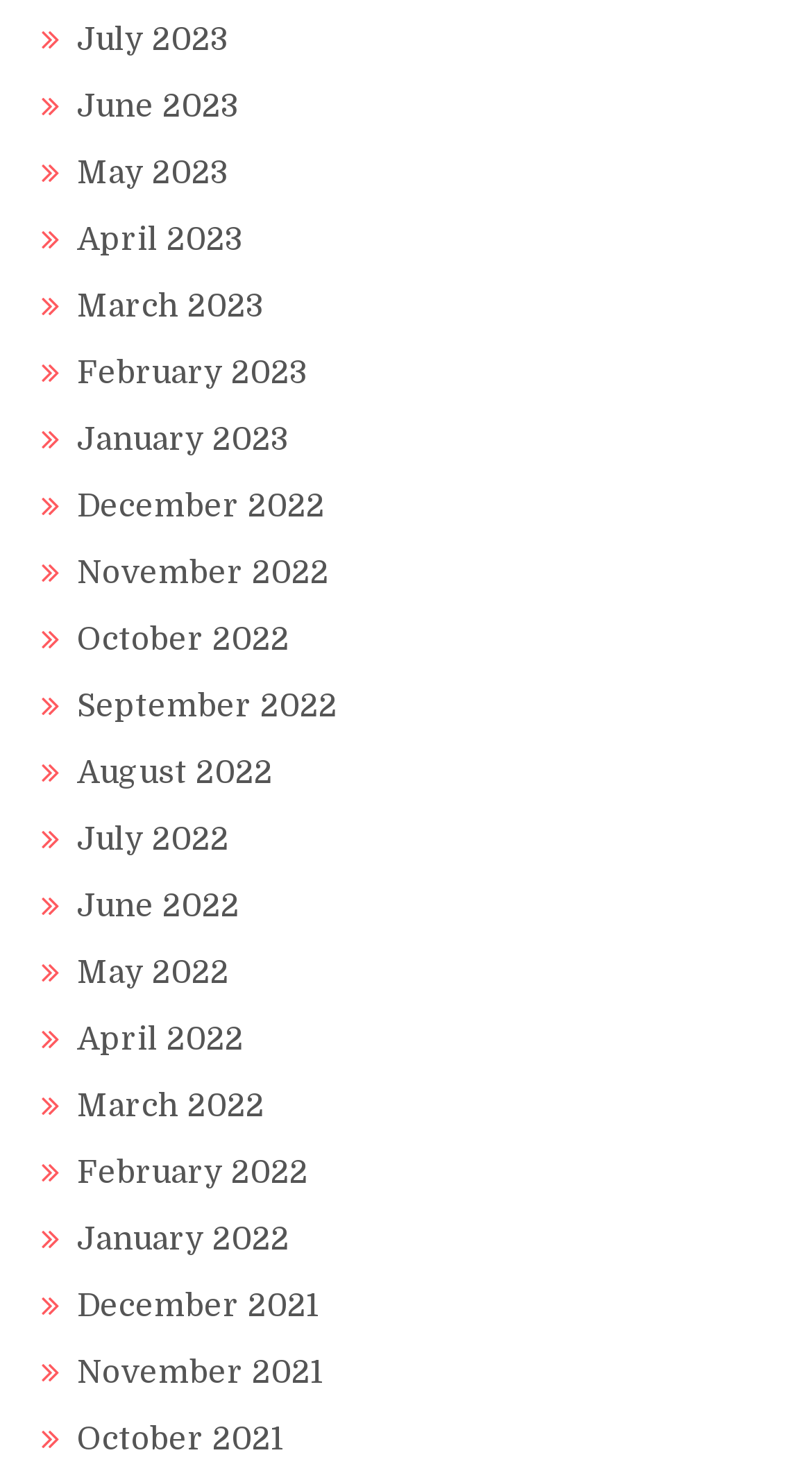Locate the bounding box coordinates of the clickable part needed for the task: "check January 2023".

[0.095, 0.284, 0.356, 0.309]